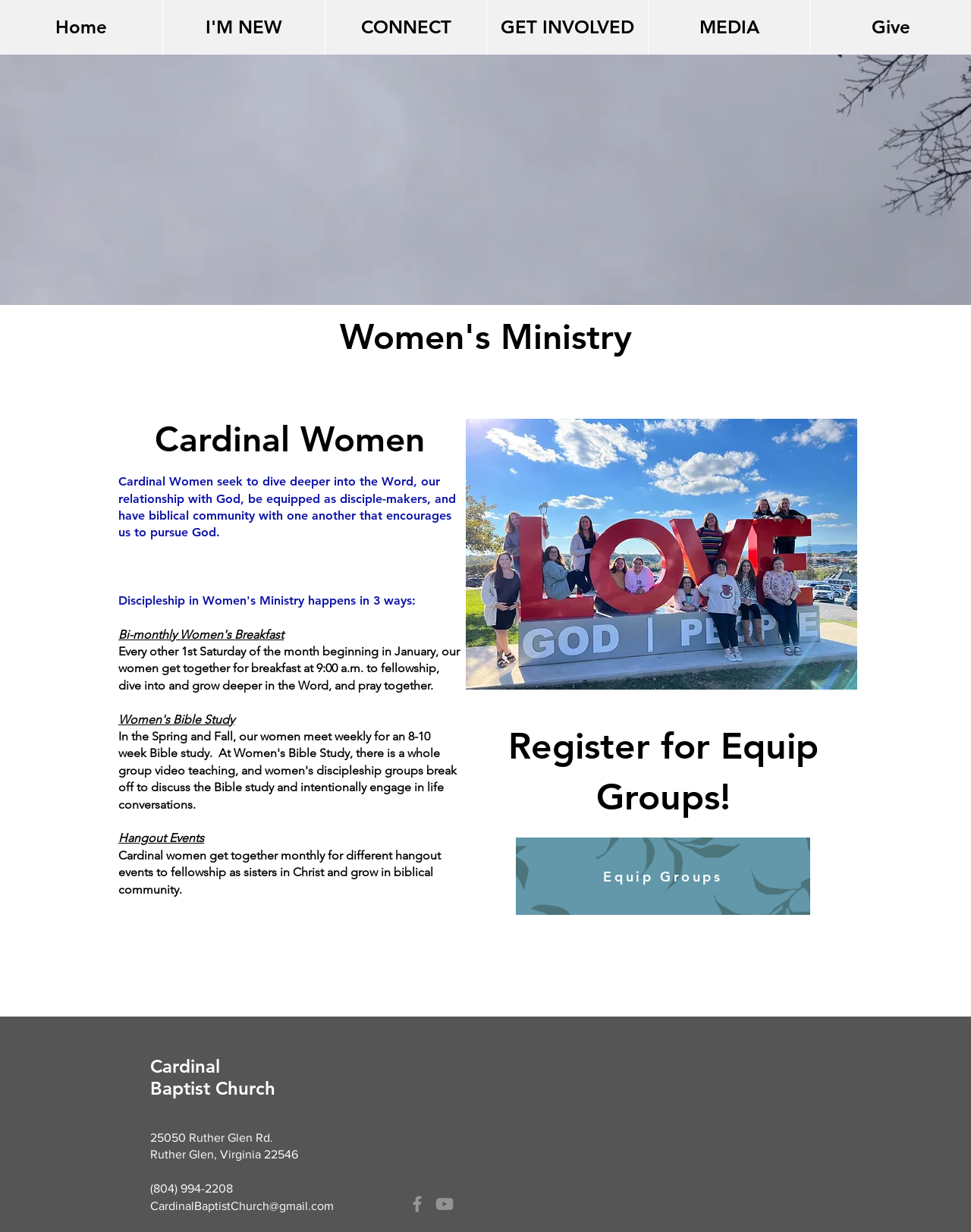Please identify the bounding box coordinates of the area that needs to be clicked to fulfill the following instruction: "Click on Home."

[0.0, 0.0, 0.167, 0.044]